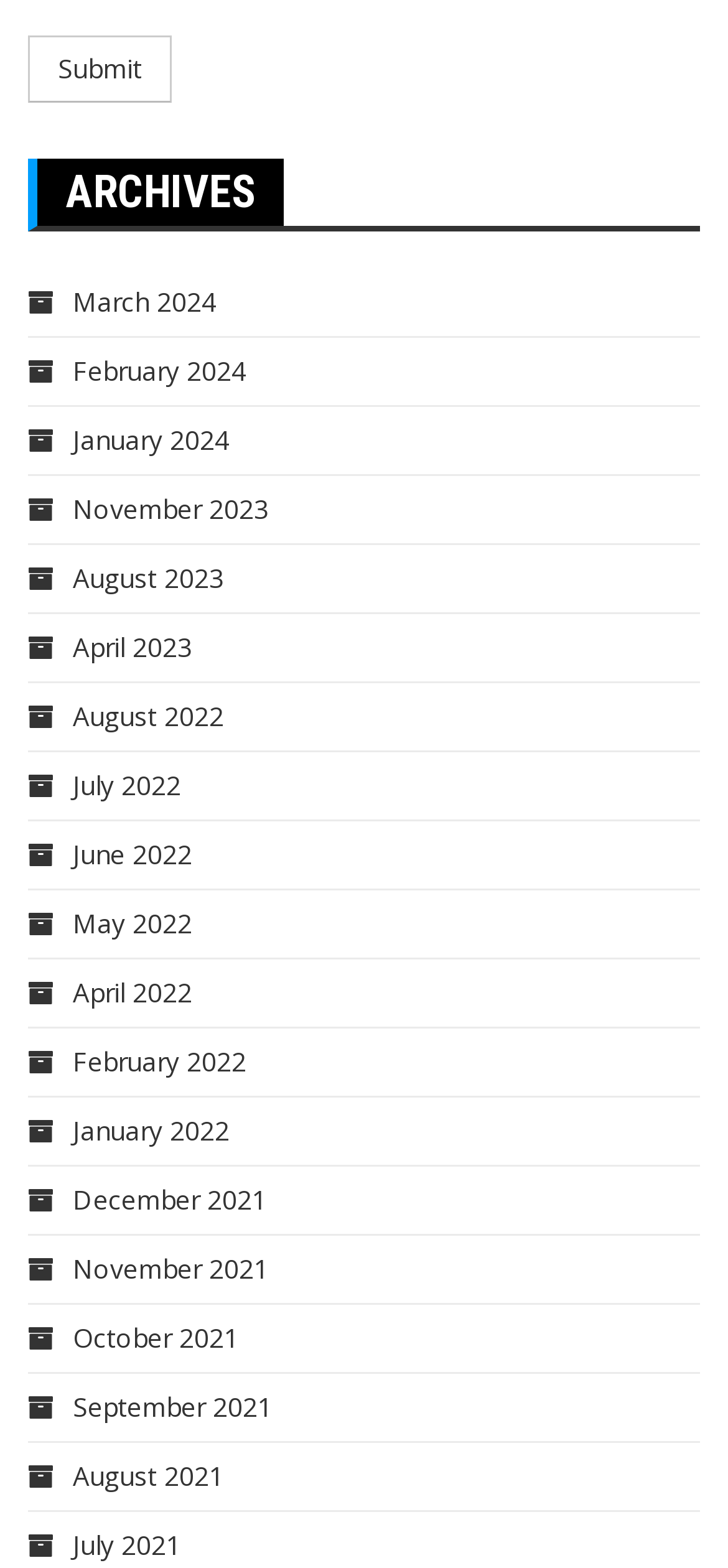Determine the bounding box of the UI element mentioned here: "← Previous Post". The coordinates must be in the format [left, top, right, bottom] with values ranging from 0 to 1.

None